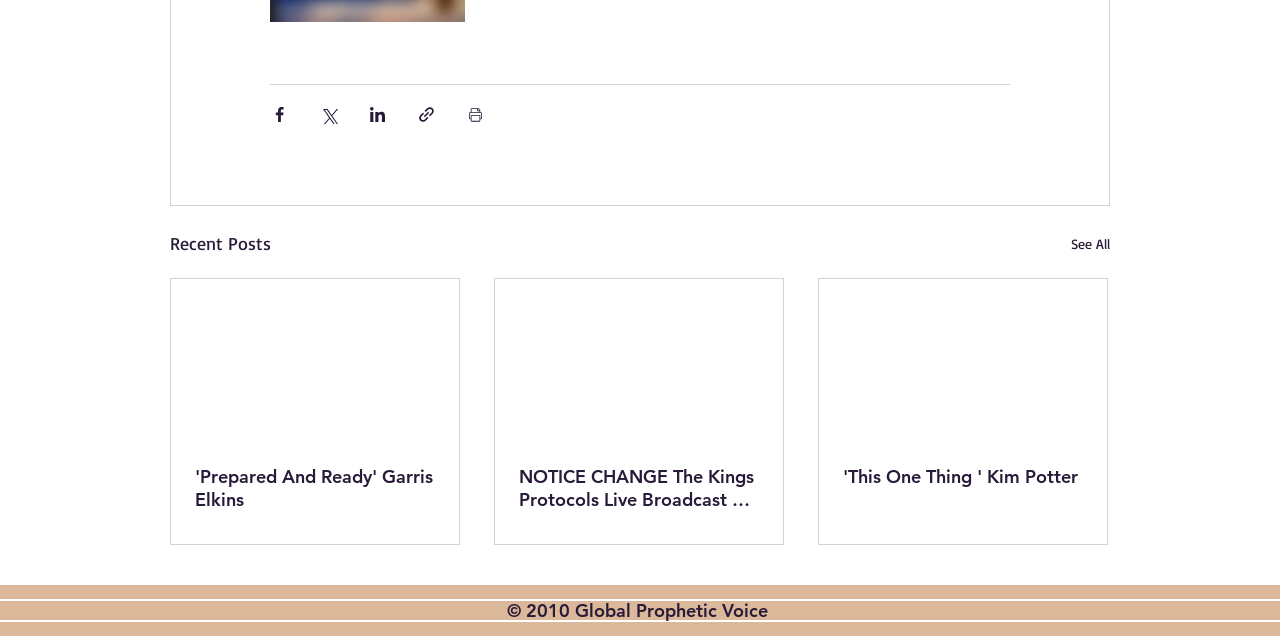How many articles are displayed on the page?
Look at the screenshot and respond with a single word or phrase.

Three